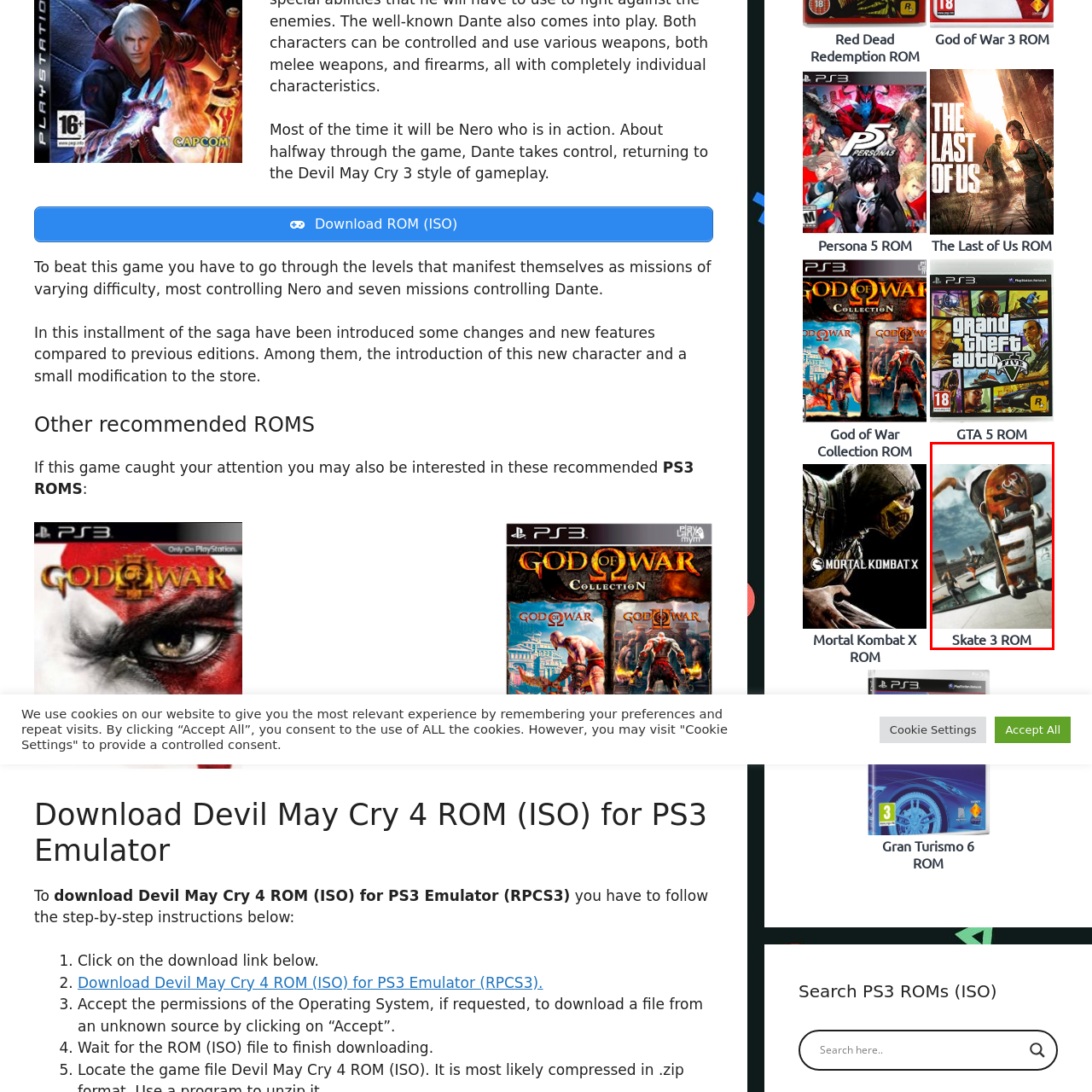What does the text below the image indicate?
Look at the area highlighted by the red bounding box and answer the question in detail, drawing from the specifics shown in the image.

The text 'Skate 3 ROM' below the image indicates that the game is available for download, catering to gamers interested in playing this title on appropriate emulators.